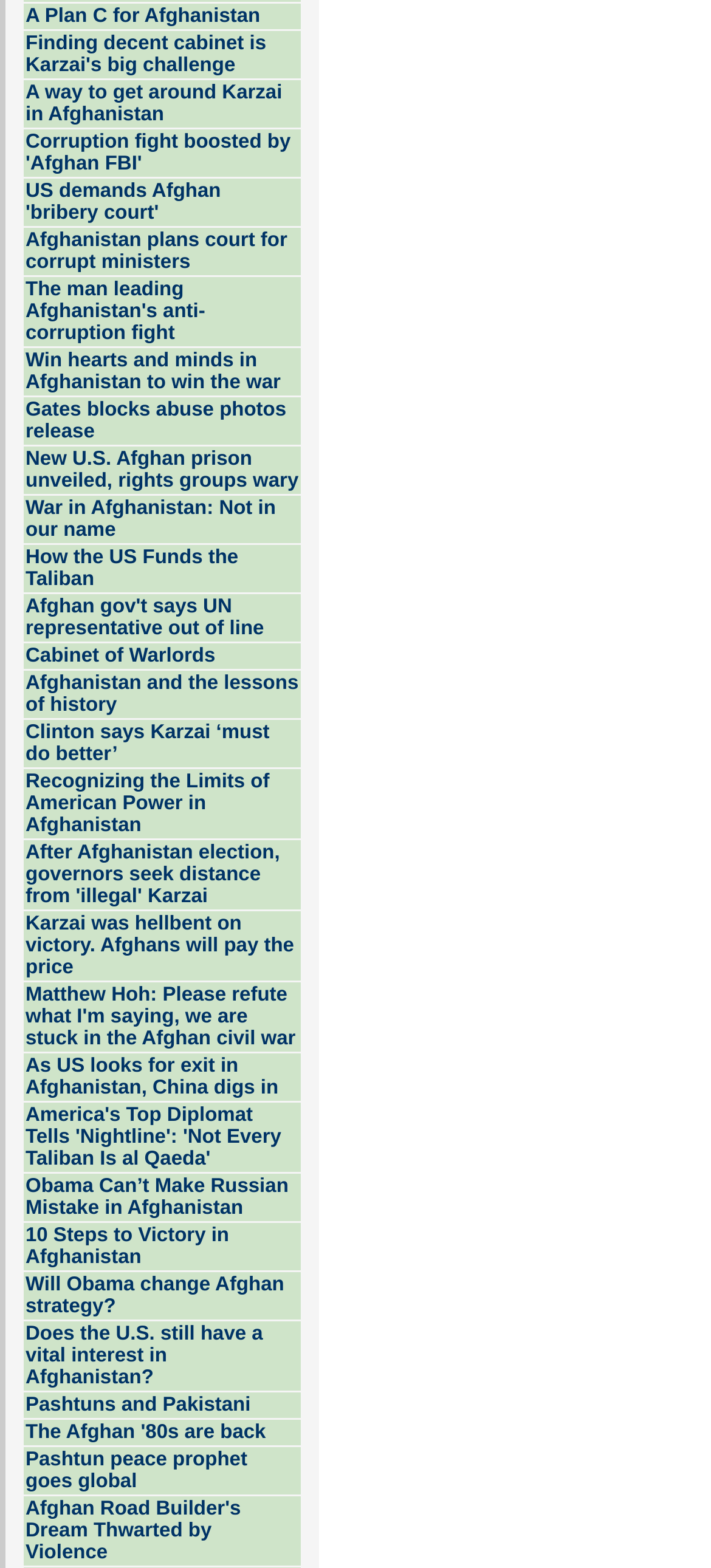What is the topic of the articles on this webpage?
Please answer the question with a detailed response using the information from the screenshot.

I analyzed the titles of the articles and saw that they all relate to Afghanistan, indicating that the topic of the articles on this webpage is Afghanistan.